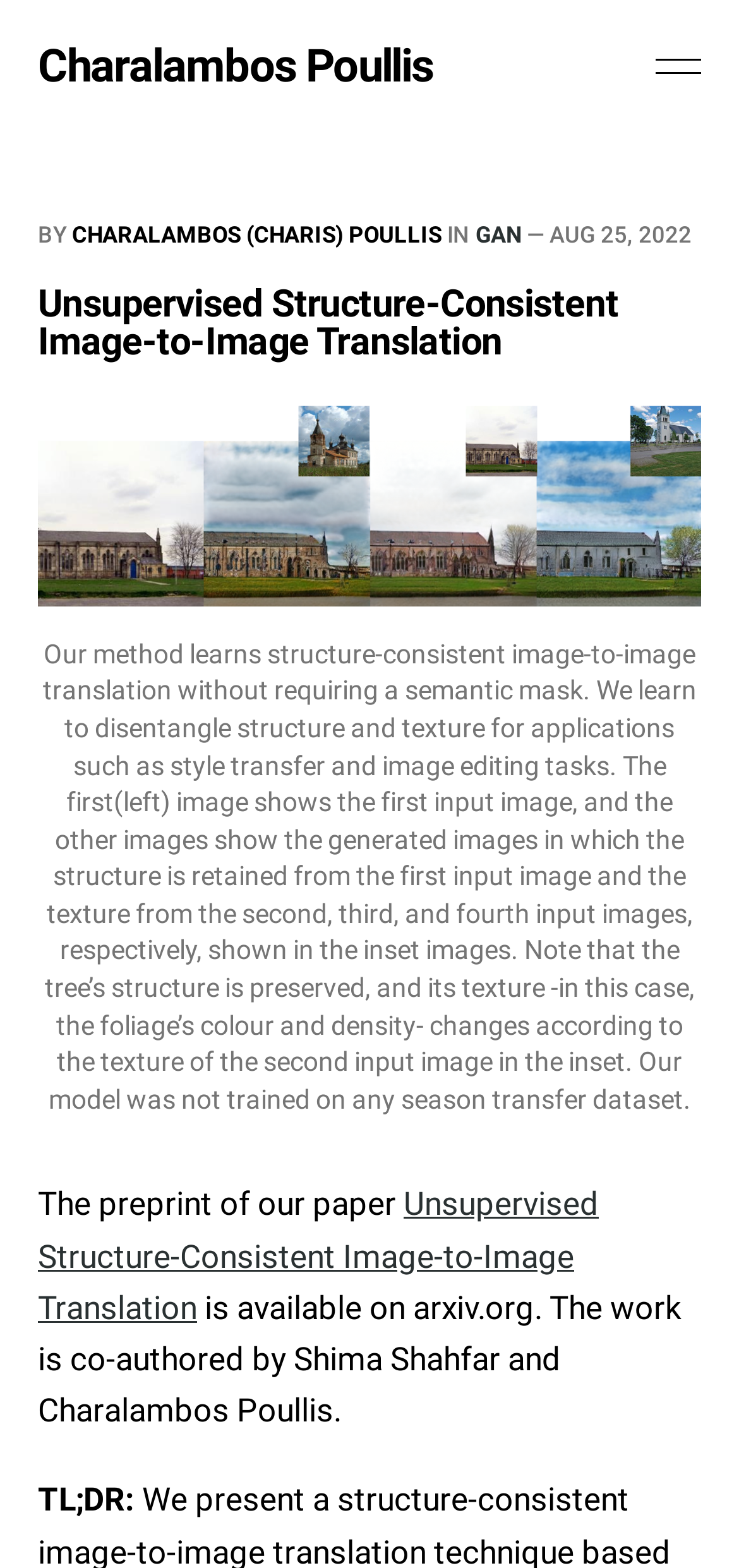Please reply to the following question using a single word or phrase: 
Who are the co-authors of the paper?

Shima Shahfar and Charalambos Poullis